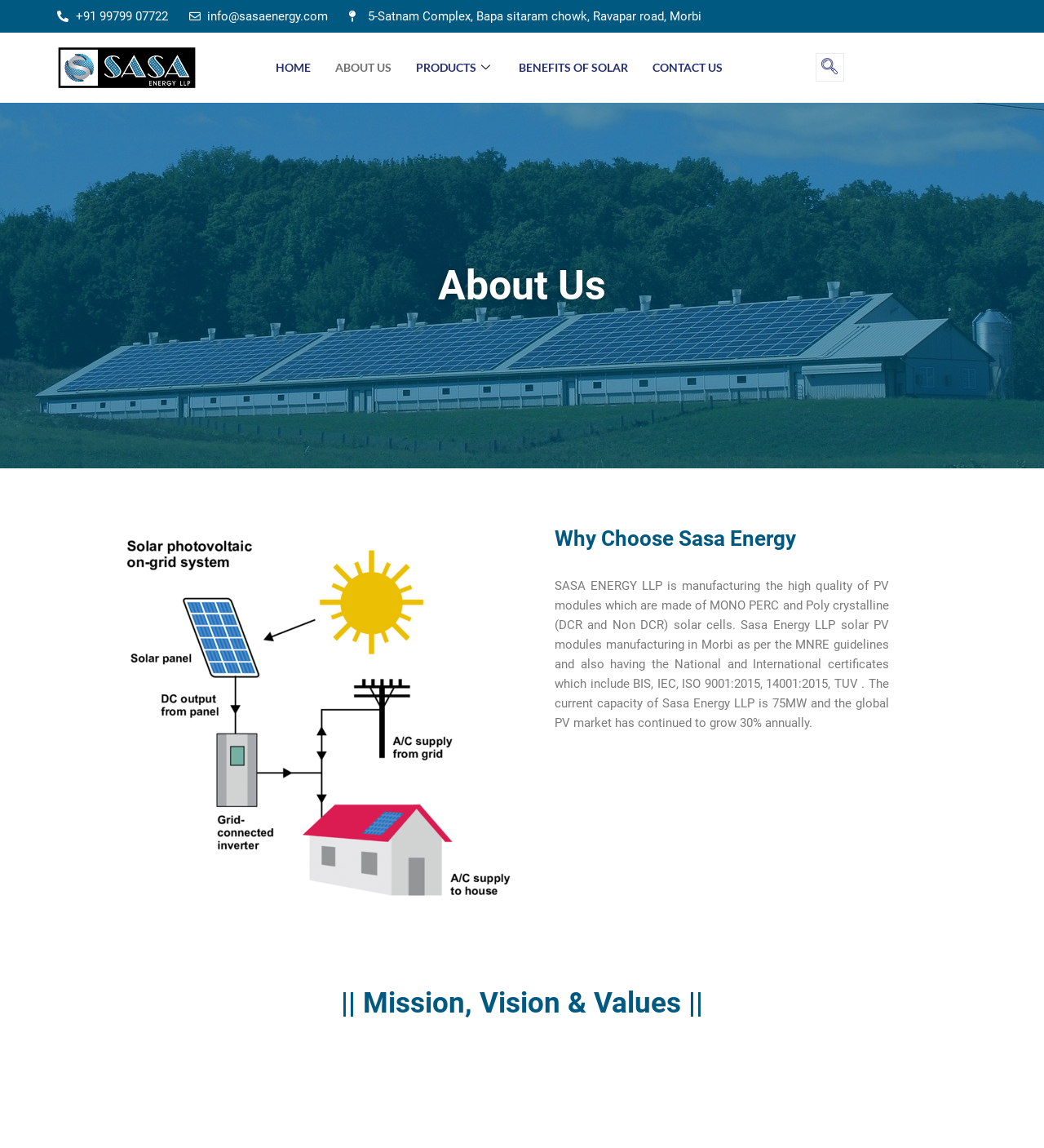Generate a thorough explanation of the webpage's elements.

The webpage is about Sasa Energy, an LLP that manufactures high-quality PV modules. At the top left corner, there are three links: a phone number, an email address, and a physical address. Below these links, there is a navigation menu with five links: HOME, ABOUT US, PRODUCTS, BENEFITS OF SOLAR, and CONTACT US. The navigation menu is positioned horizontally across the top of the page.

On the left side of the page, there is a heading that reads "About Us". Below this heading, there is a block of text that describes Sasa Energy's products and manufacturing process. The text explains that Sasa Energy manufactures PV modules using MONO PERC and Poly crystalline solar cells, and that they have various national and international certifications.

To the right of the "About Us" heading, there is another heading that reads "Why Choose Sasa Energy". Below this heading, there is no text or content.

At the bottom of the page, there is a heading that reads "|| Mission, Vision & Values ||". There is no text or content below this heading.

On the top right corner, there is a search button with the label "navsearch-button".